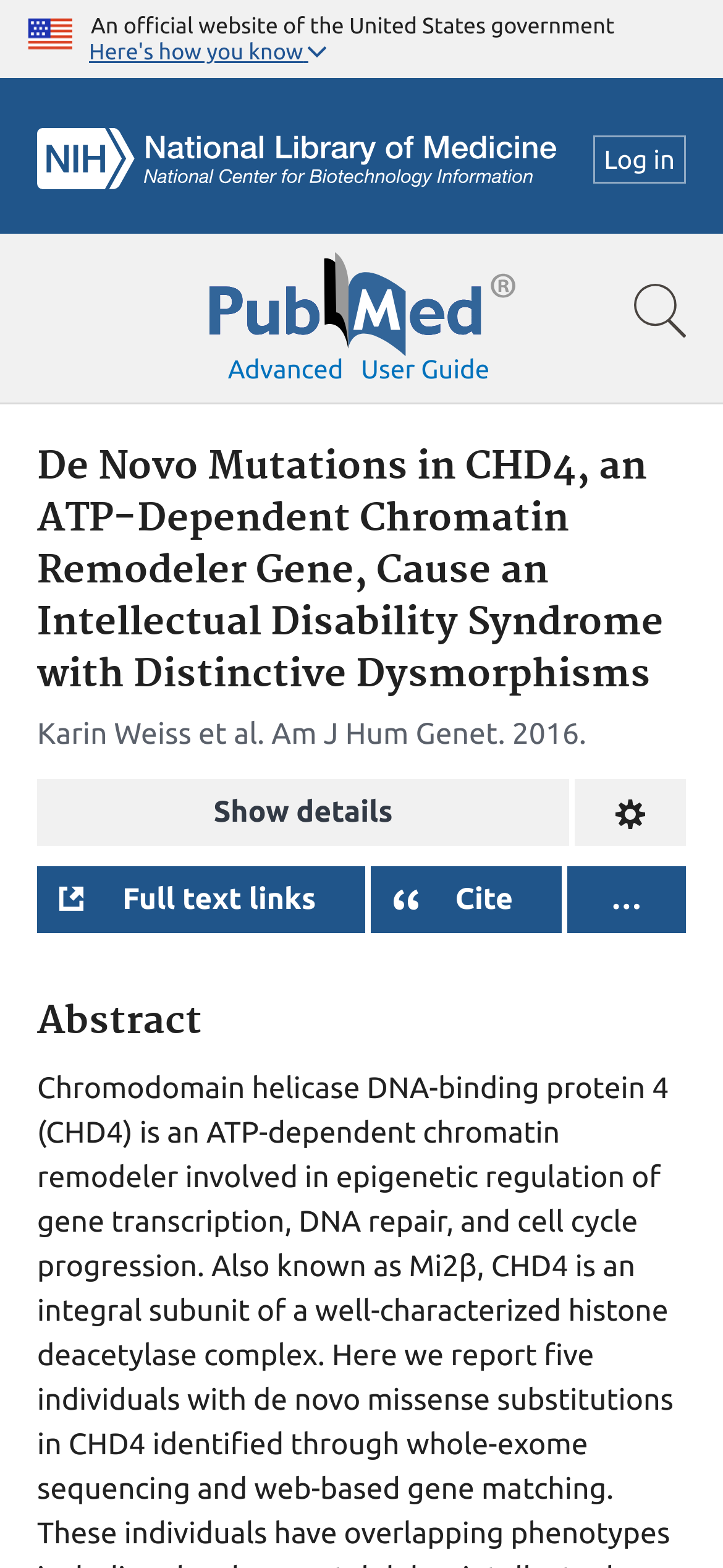Please identify the bounding box coordinates of the region to click in order to complete the task: "Cite the article". The coordinates must be four float numbers between 0 and 1, specified as [left, top, right, bottom].

[0.63, 0.562, 0.71, 0.584]